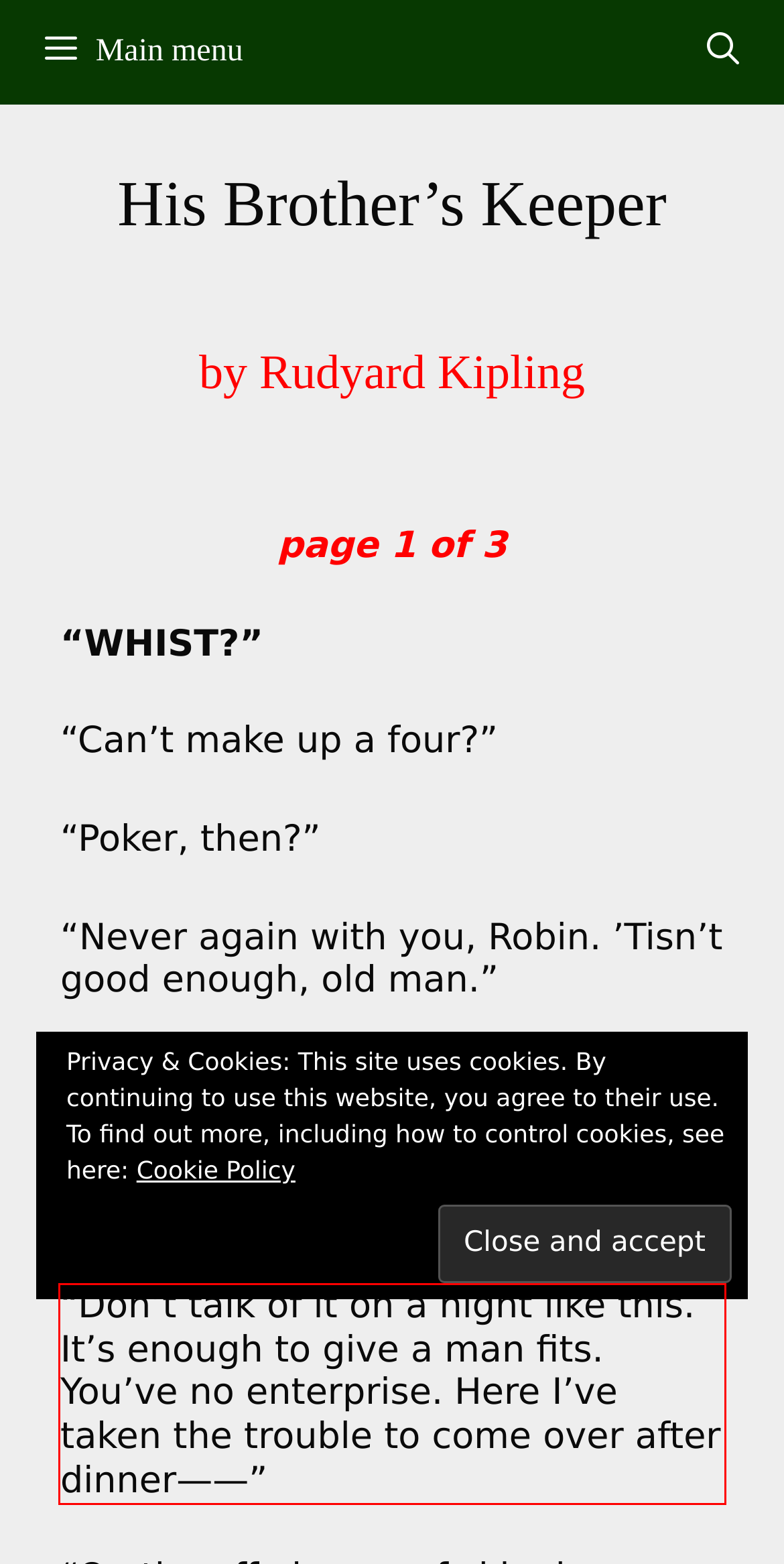Using the provided screenshot of a webpage, recognize and generate the text found within the red rectangle bounding box.

“Don’t talk of it on a night like this. It’s enough to give a man fits. You’ve no enterprise. Here I’ve taken the trouble to come over after dinner——”